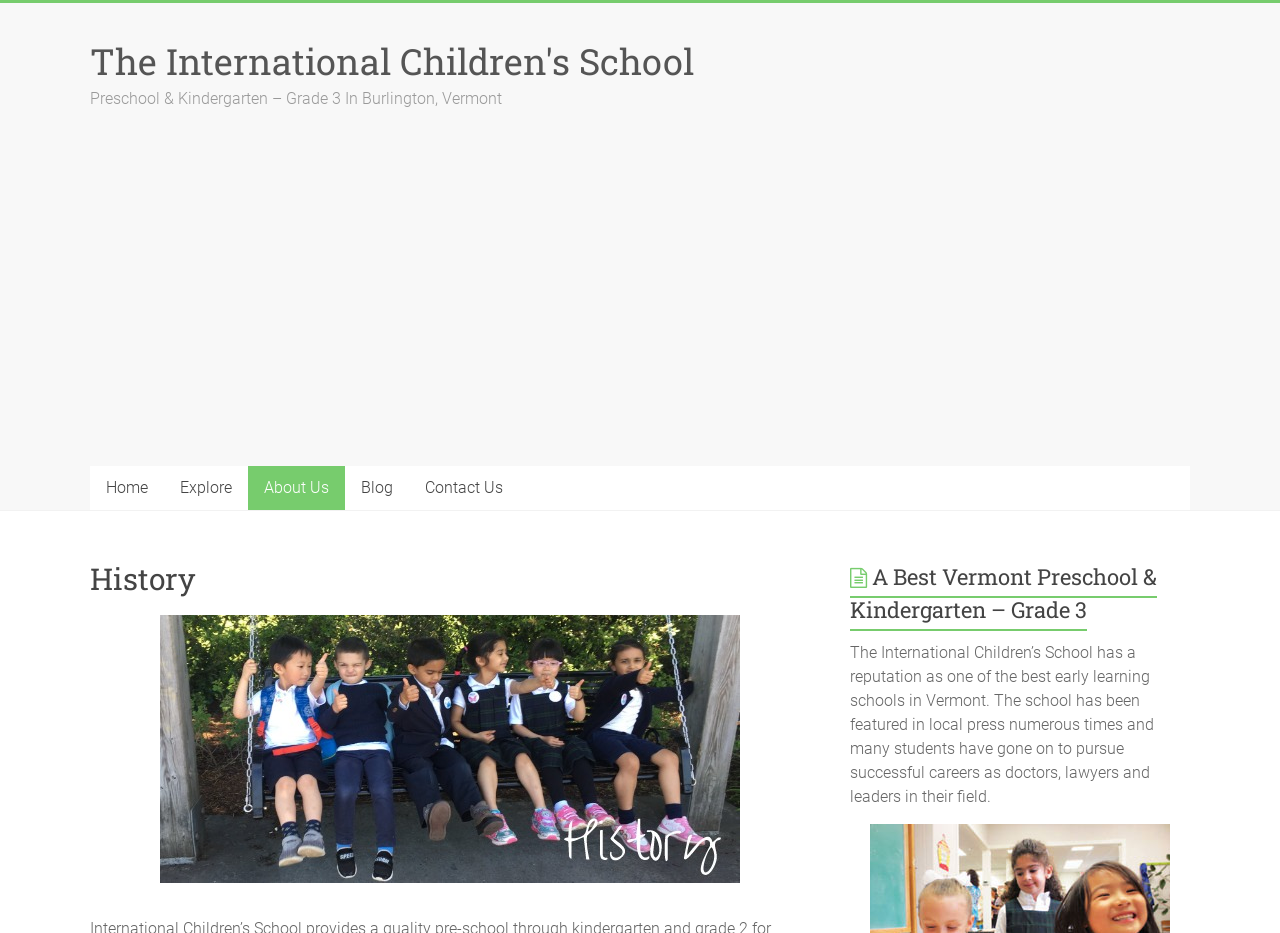Using the provided element description, identify the bounding box coordinates as (top-left x, top-left y, bottom-right x, bottom-right y). Ensure all values are between 0 and 1. Description: The International Children's School

[0.07, 0.04, 0.542, 0.091]